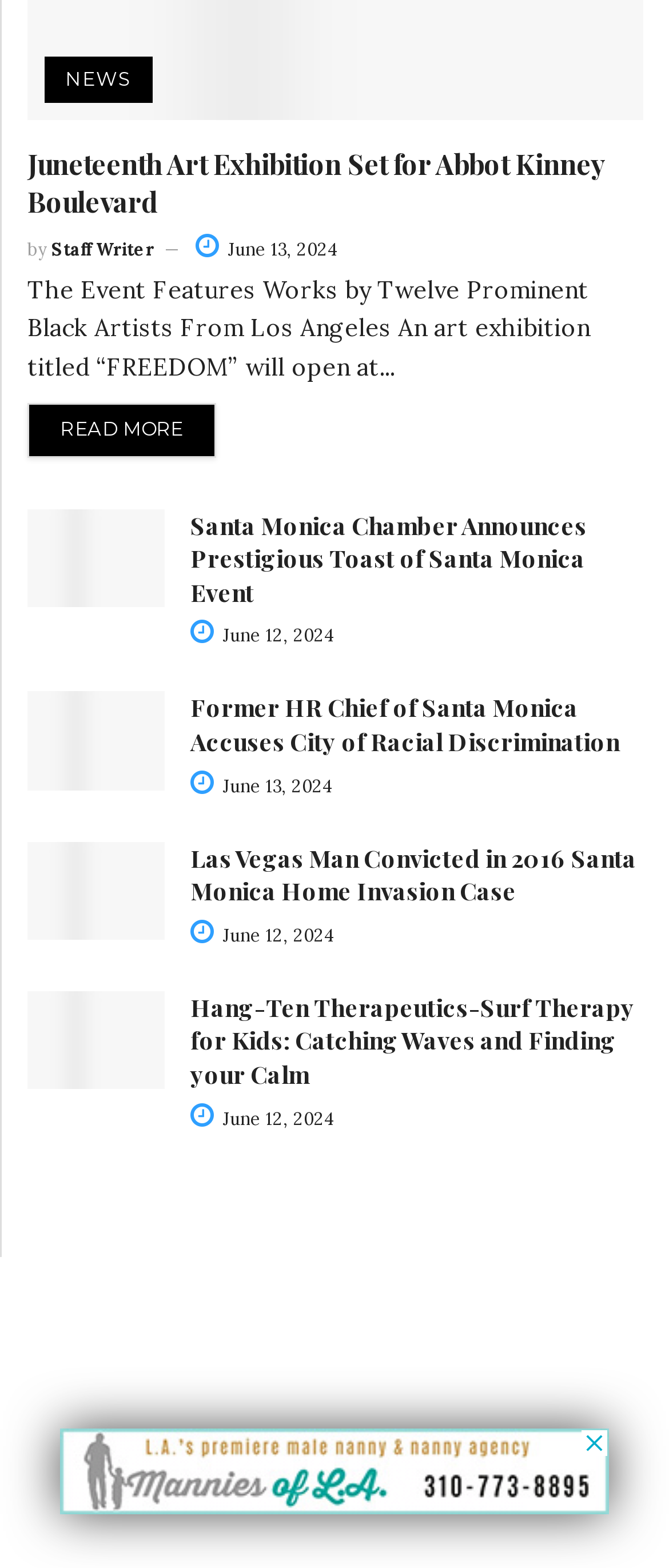Provide your answer in a single word or phrase: 
Who wrote the article about the Santa Monica Chamber?

Staff Writer